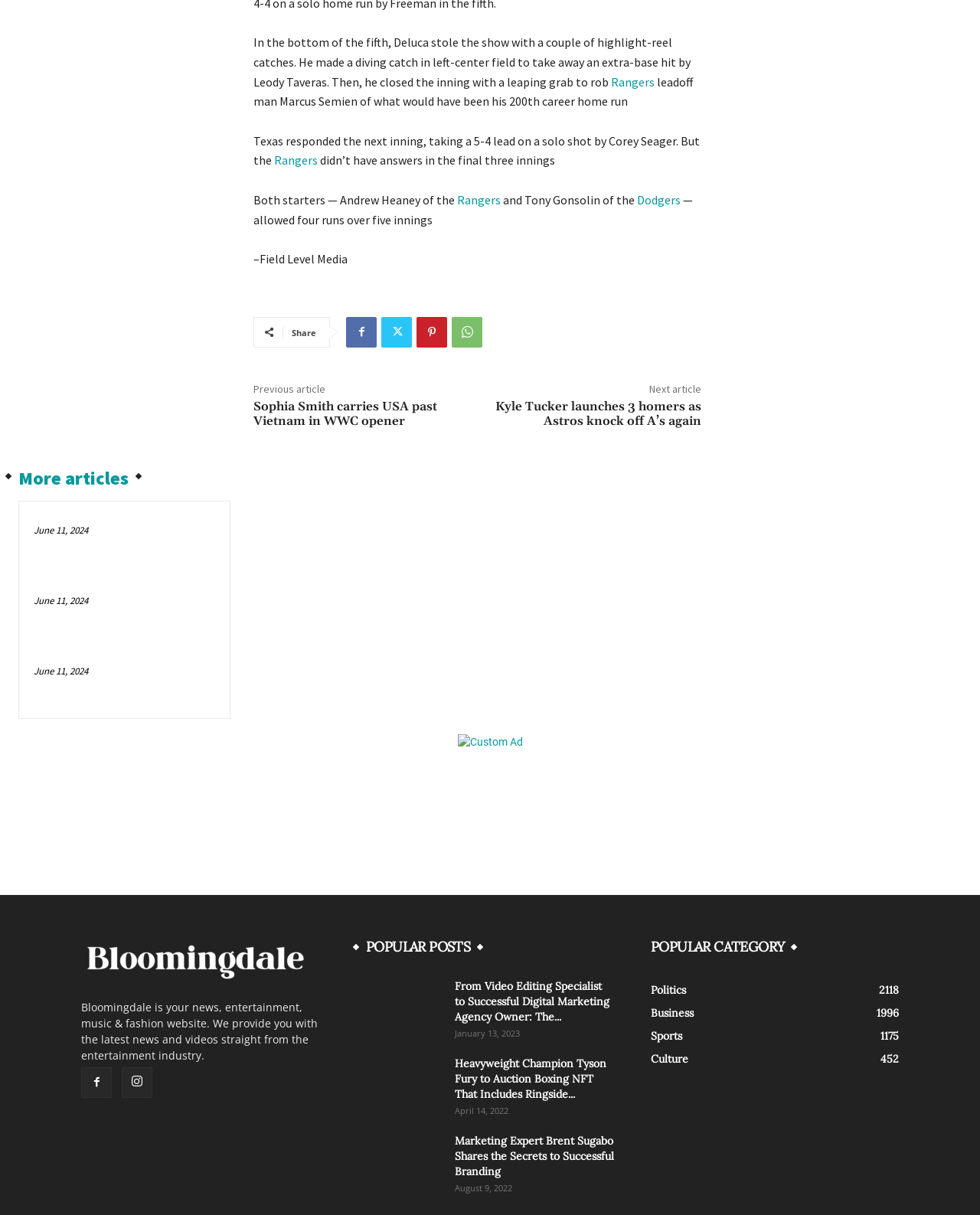Identify the bounding box coordinates of the section that should be clicked to achieve the task described: "Share the article".

[0.298, 0.269, 0.323, 0.278]